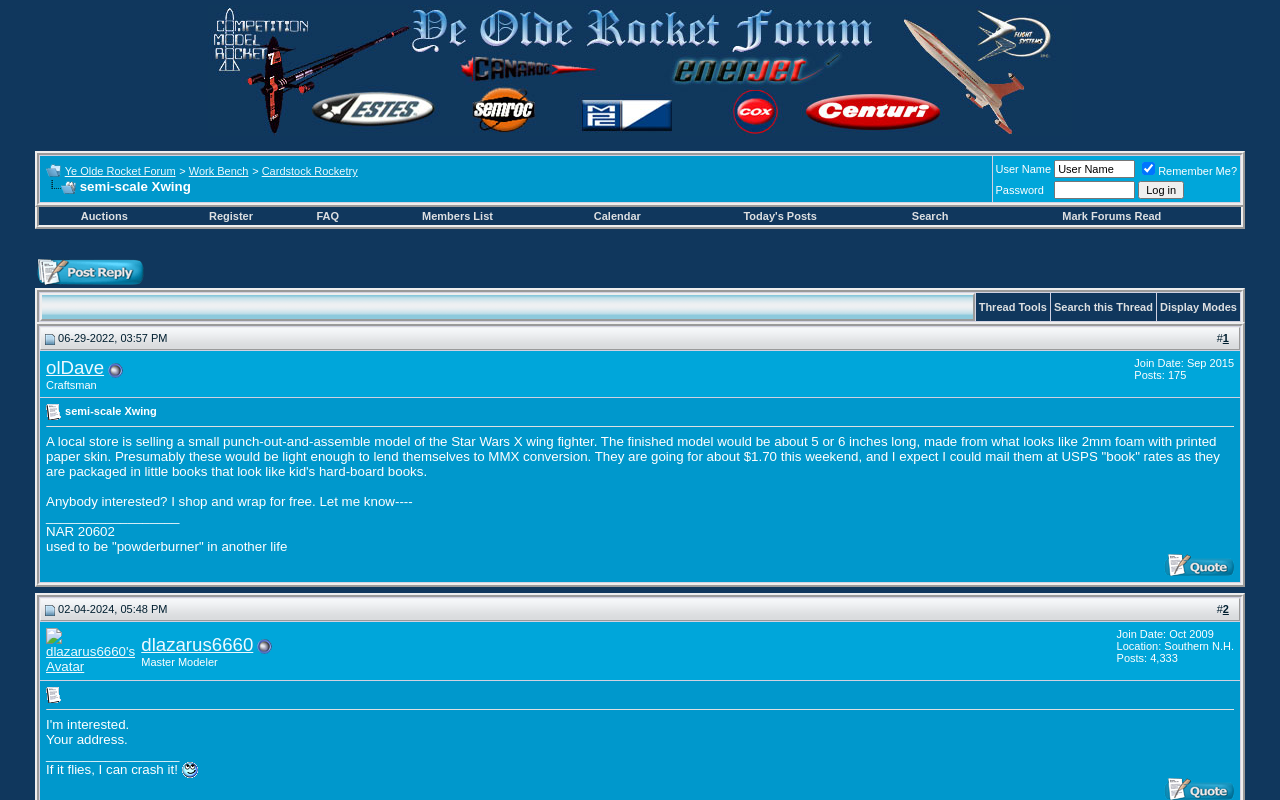Determine the bounding box coordinates of the UI element that matches the following description: "Search this Thread". The coordinates should be four float numbers between 0 and 1 in the format [left, top, right, bottom].

[0.823, 0.242, 0.901, 0.258]